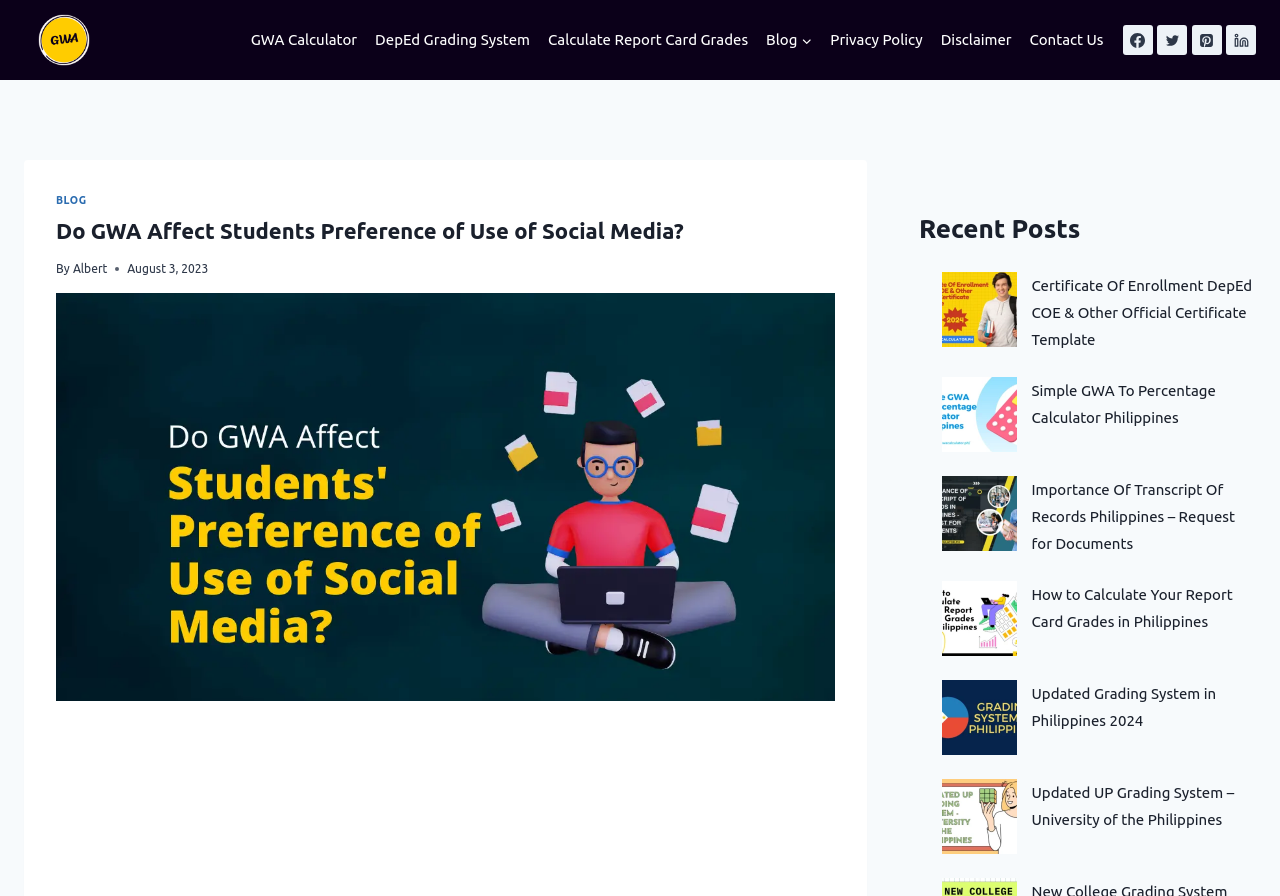Explain the webpage's design and content in an elaborate manner.

The webpage is about the impact of GWA (General Weighted Average) on students' social media preferences, with a focus on academic performance and digital habits. 

At the top, there is a link to a "GWA calculator" accompanied by an image, and a primary navigation menu with links to various pages, including "GWA Calculator", "DepEd Grading System", "Calculate Report Card Grades", "Blog", "Privacy Policy", "Disclaimer", and "Contact Us". 

Below the navigation menu, there is a header section with a heading that matches the title of the webpage, followed by a link to a "BLOG" page, a static text "By", and a link to the author "Albert". The date "August 3, 2023" is also displayed in this section. 

A large image related to the topic of GWA and social media preferences is placed below the header section. 

On the right side of the page, there is a section with a heading "Recent Posts" that lists several recent blog posts, each with an image and a link to the full article. The posts are about various topics related to education, such as certificates of enrollment, GWA to percentage calculators, transcripts of records, calculating report card grades, and grading systems in the Philippines. 

At the bottom of the page, there are links to social media platforms, including Facebook, Twitter, Pinterest, and Linkedin, each accompanied by an image.